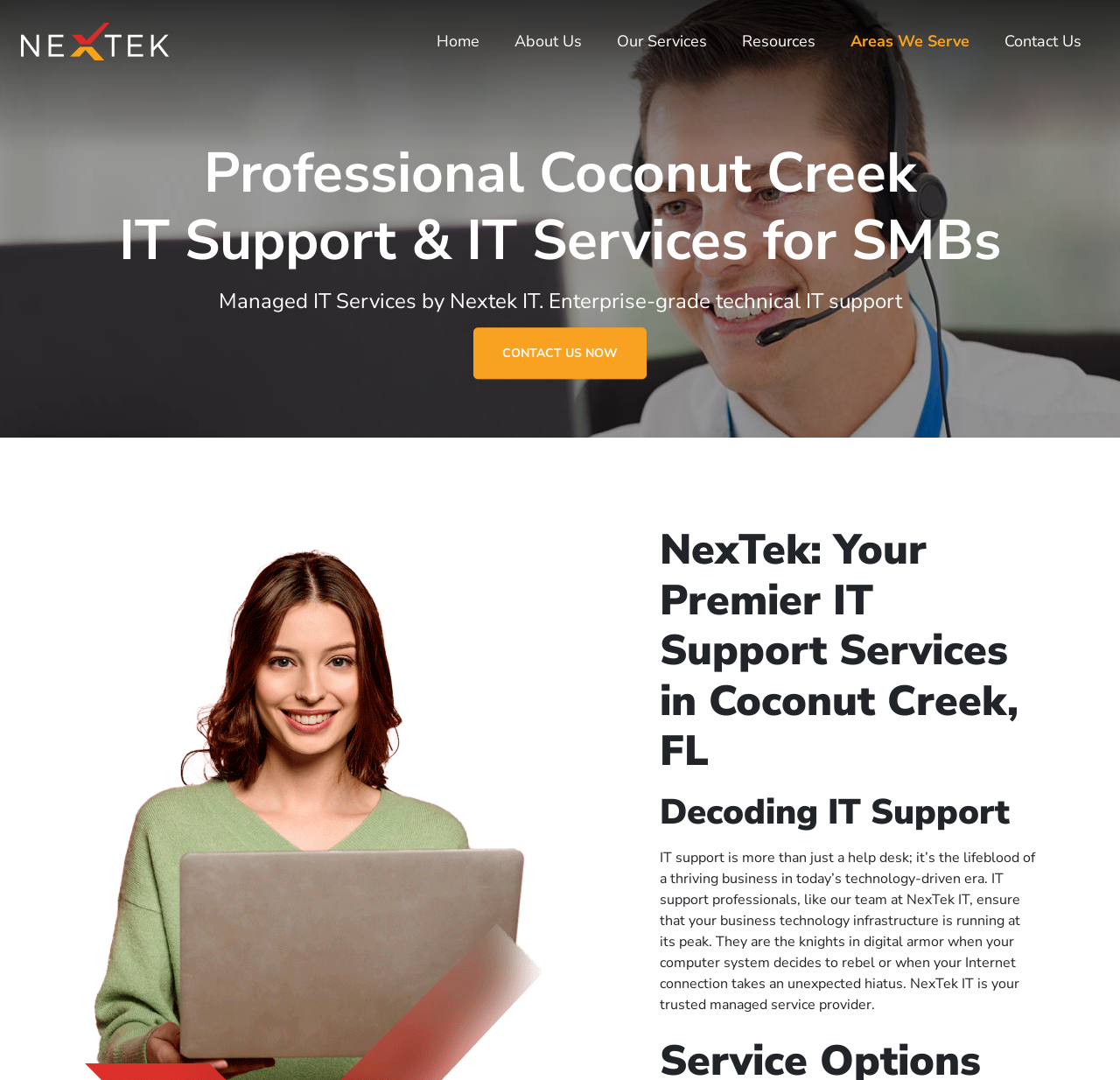What is the main service provided by the company?
Provide a fully detailed and comprehensive answer to the question.

I analyzed the headings and text on the webpage and found that the company provides IT support services, including managed IT services and IT consulting. The headings 'Professional Coconut Creek IT Support & IT Services for SMBs' and 'NexTek: Your Premier IT Support Services in Coconut Creek, FL' suggest that IT support is the main service provided by the company.